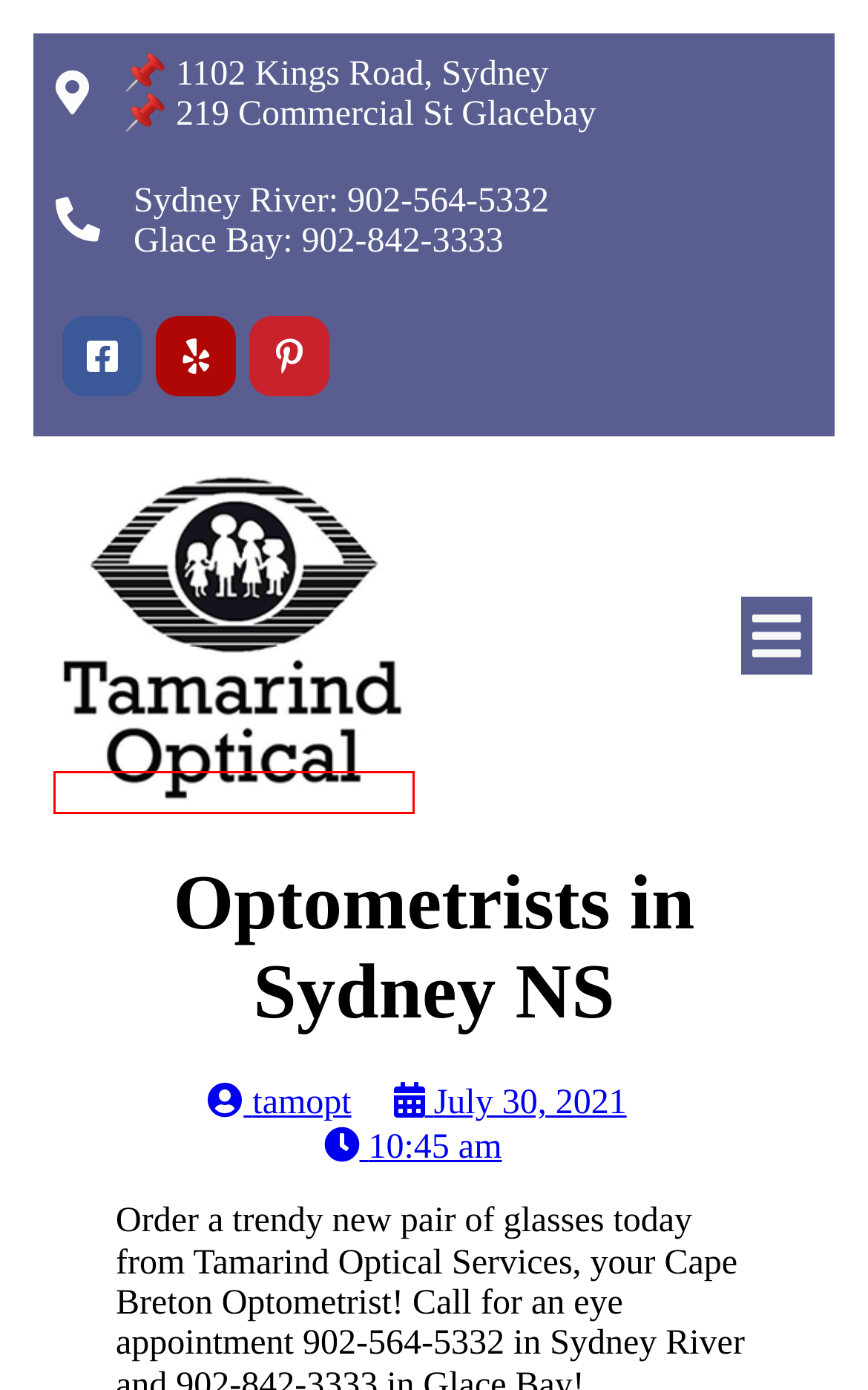Examine the screenshot of a webpage with a red bounding box around a UI element. Select the most accurate webpage description that corresponds to the new page after clicking the highlighted element. Here are the choices:
A. Optometrists - Tamarind Optical Services
B. glace bay optometrist - Tamarind Optical Services
C. Home - Tamarind Optical Services Cape Breton
D. cape breton optometrist - Tamarind Optical Services
E. tamopt - Tamarind Optical Services
F. Cape Breton Web Design, SEO, Digital Marketing – Web Design and Marketing Specialists in Cape Breton
G. July 30, 2021 - Tamarind Optical Services
H. Services - Tamarind Optical Services

C